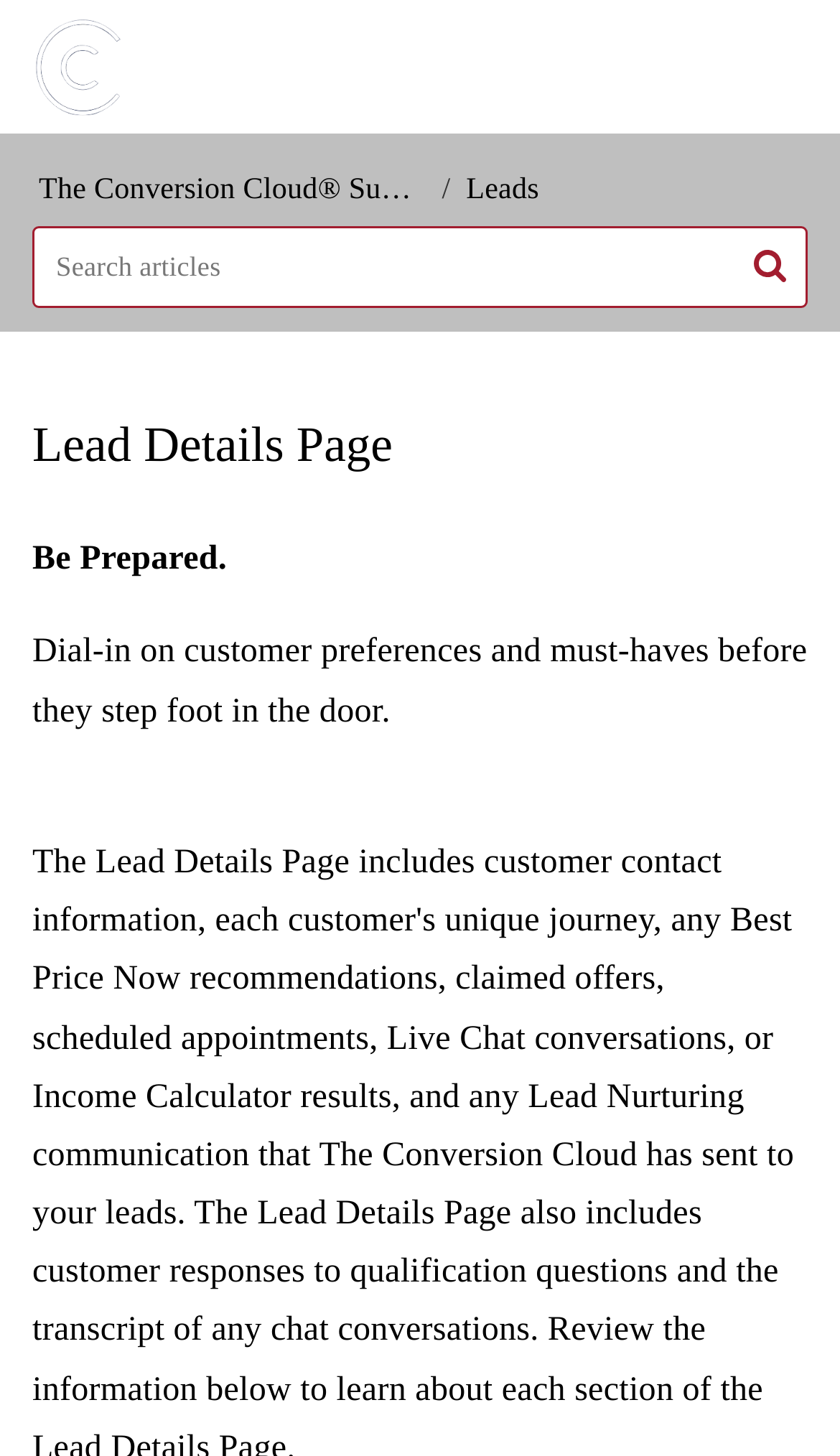Determine the heading of the webpage and extract its text content.

Lead Details Page